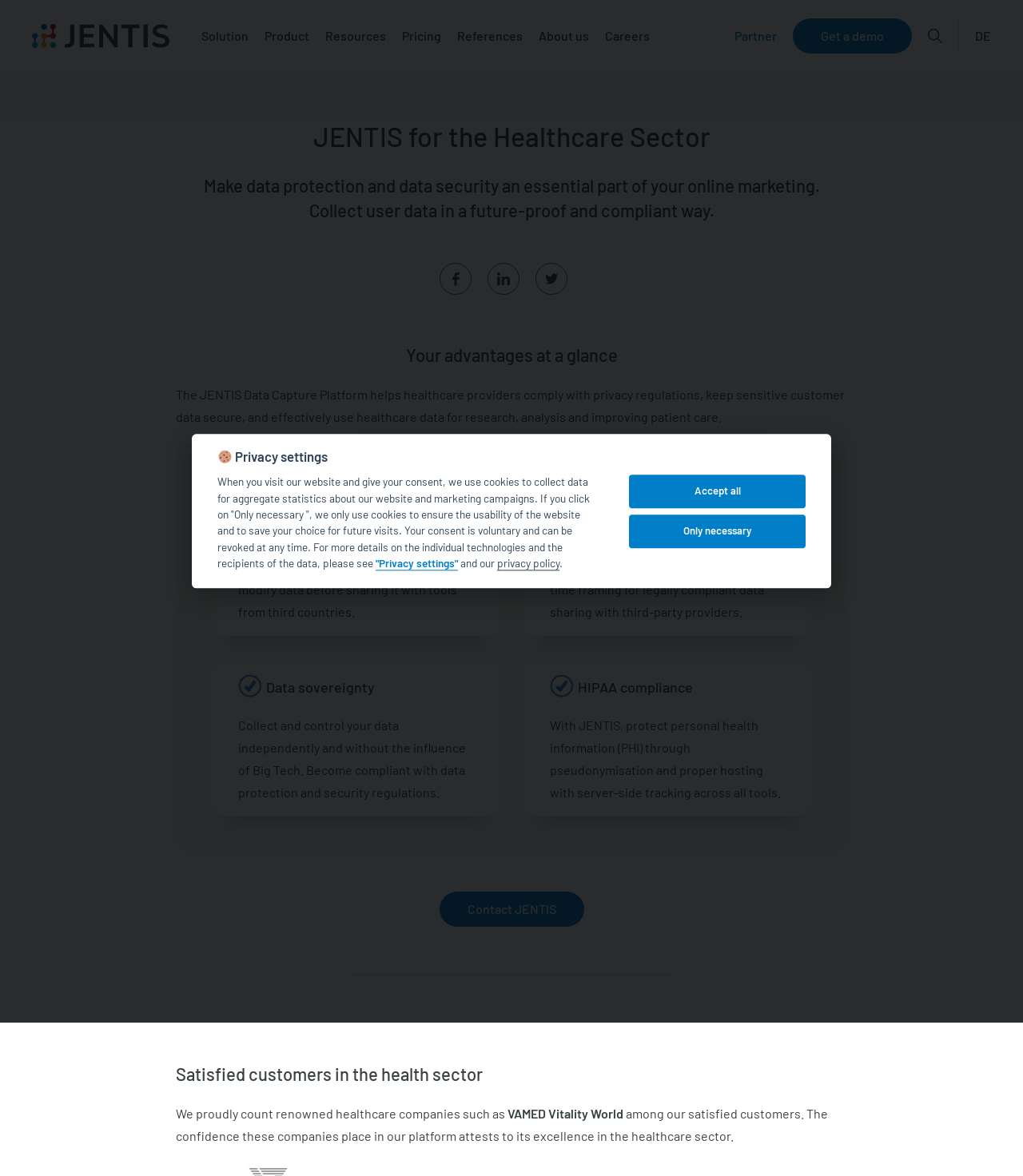What is the purpose of the 'Privacy settings' dialog?
From the screenshot, provide a brief answer in one word or phrase.

Manage cookie consent